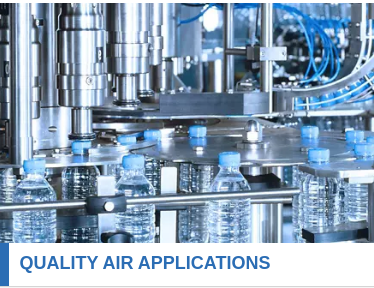Based on the image, give a detailed response to the question: What is used to ensure precision and reliability?

The intricate setup of machinery with metallic components and blue tubing in the background suggests the use of advanced technology to ensure precision and reliability in the filling process.